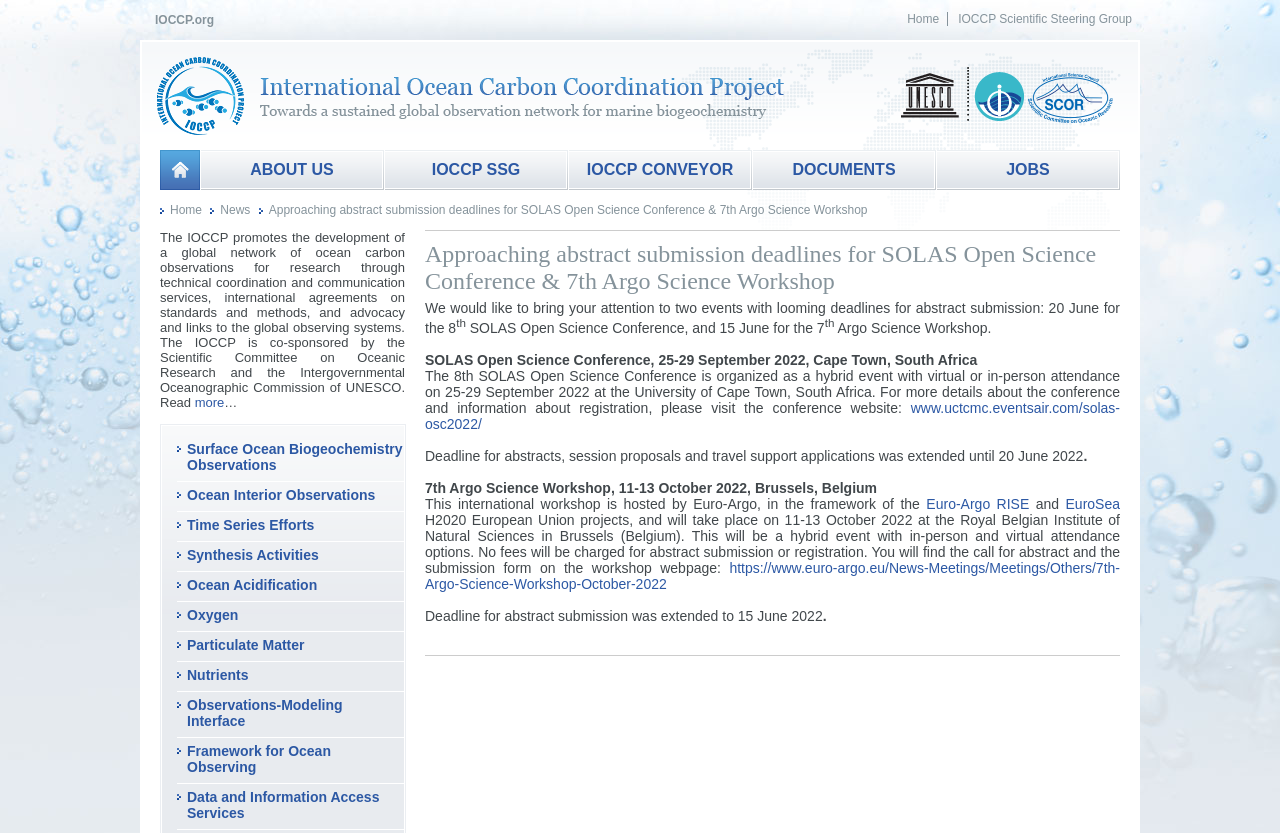Where will the 7th Argo Science Workshop take place?
Please provide a single word or phrase as your answer based on the image.

Brussels, Belgium